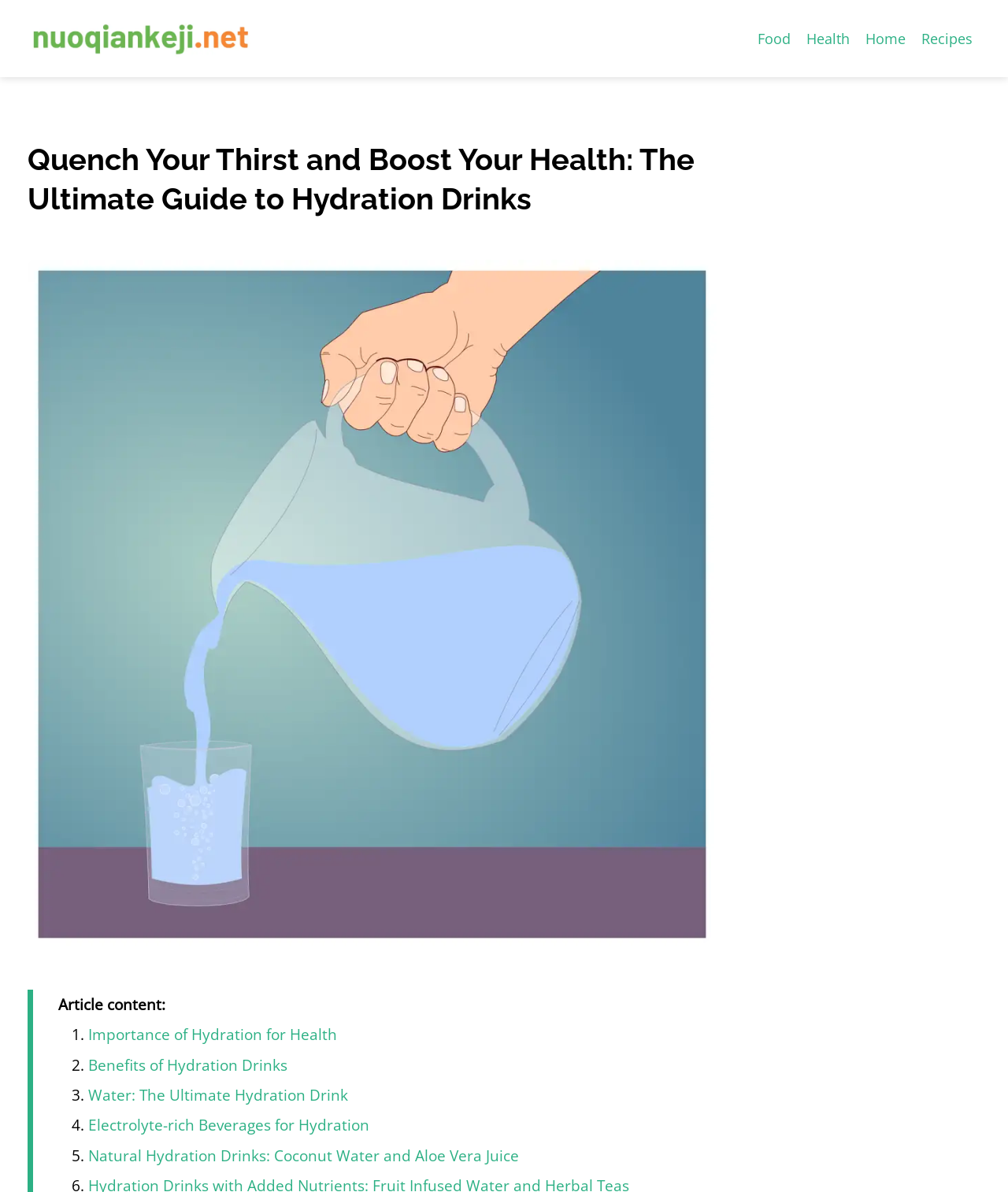Please find the bounding box for the UI component described as follows: "Electrolyte-rich Beverages for Hydration".

[0.088, 0.935, 0.367, 0.953]